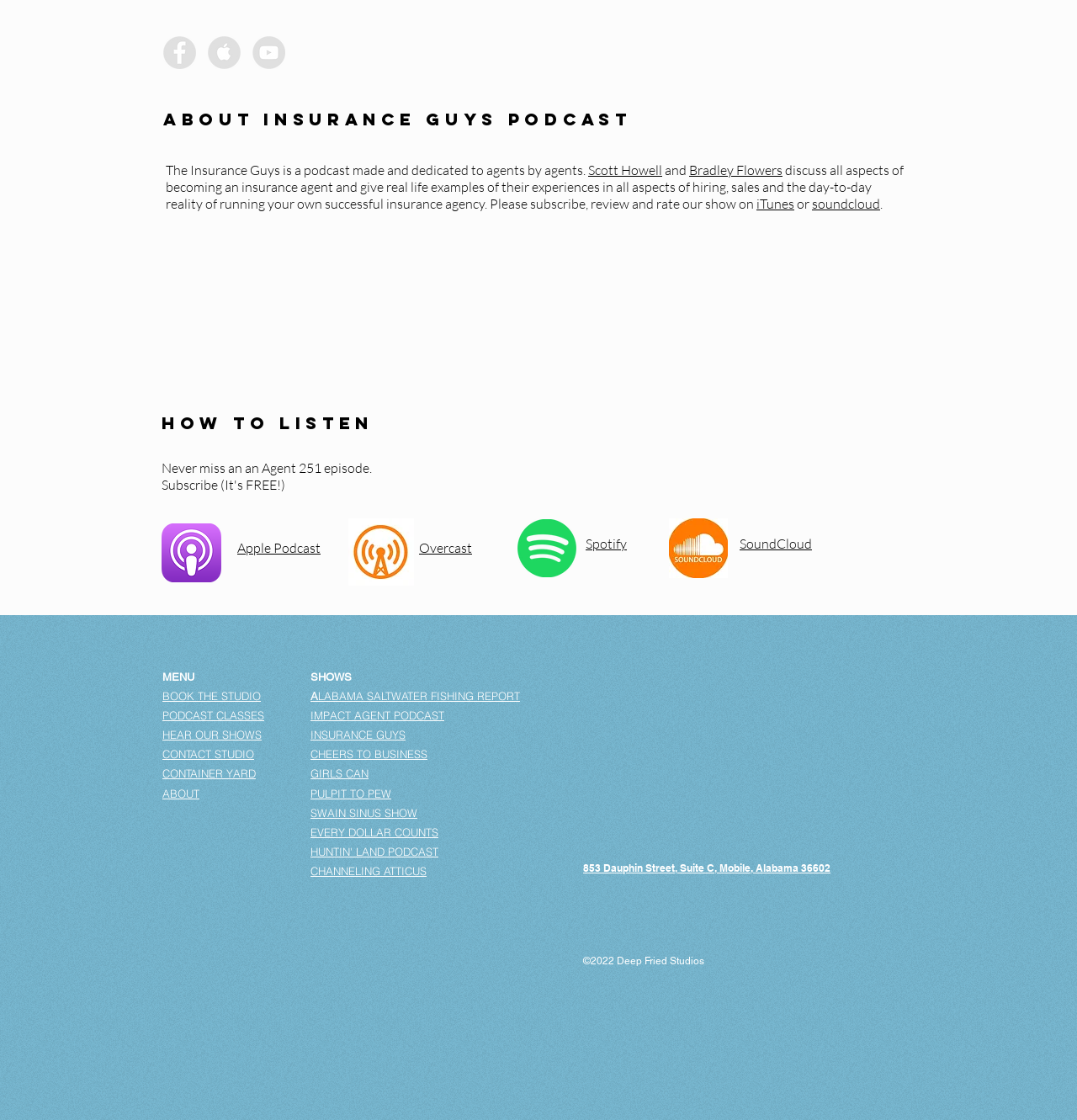What are the social media platforms listed at the top of the webpage?
Please provide a single word or phrase based on the screenshot.

Facebook, Apple Music, YouTube